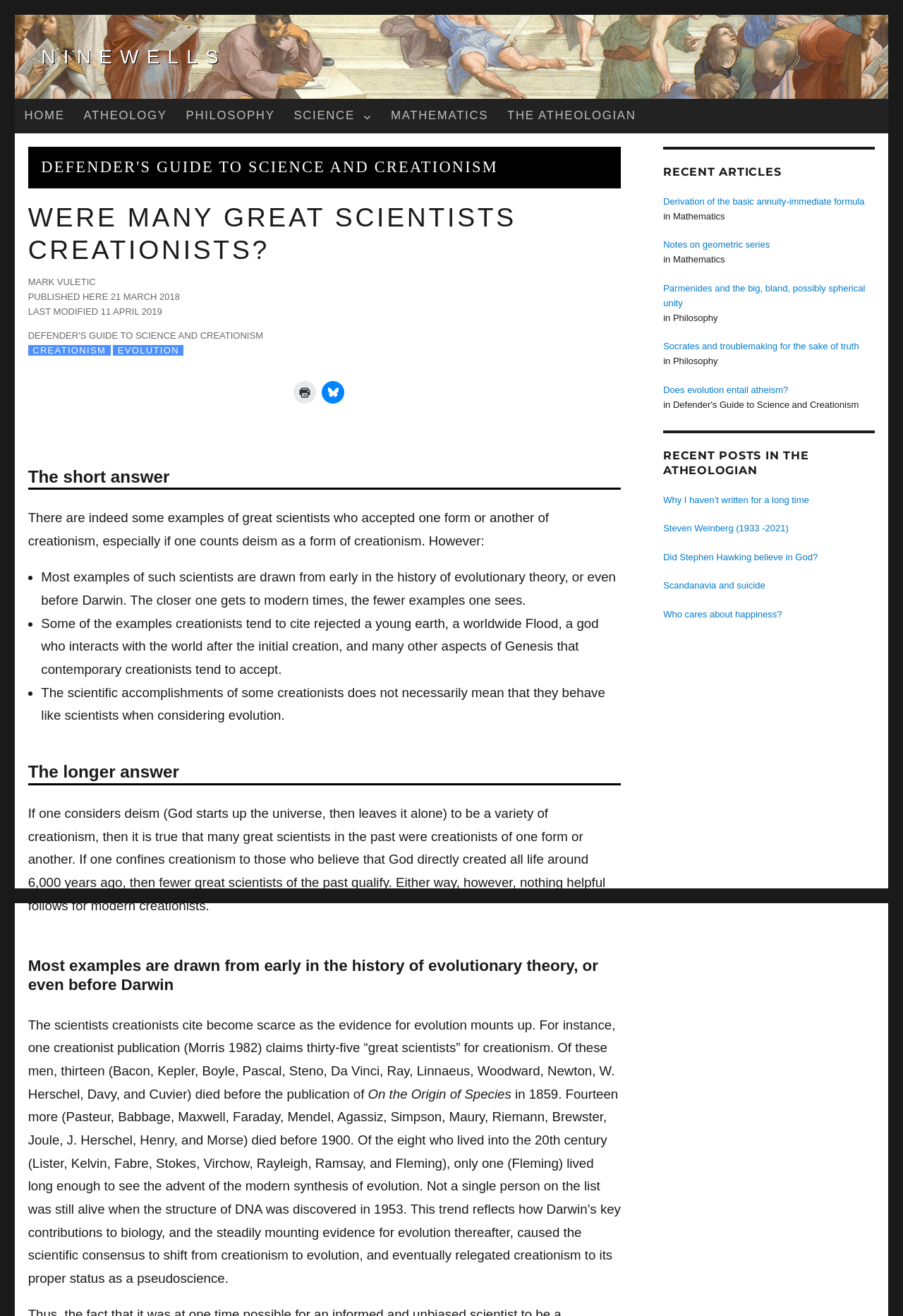Locate the bounding box coordinates of the element to click to perform the following action: 'Contact us'. The coordinates should be given as four float values between 0 and 1, in the form of [left, top, right, bottom].

None